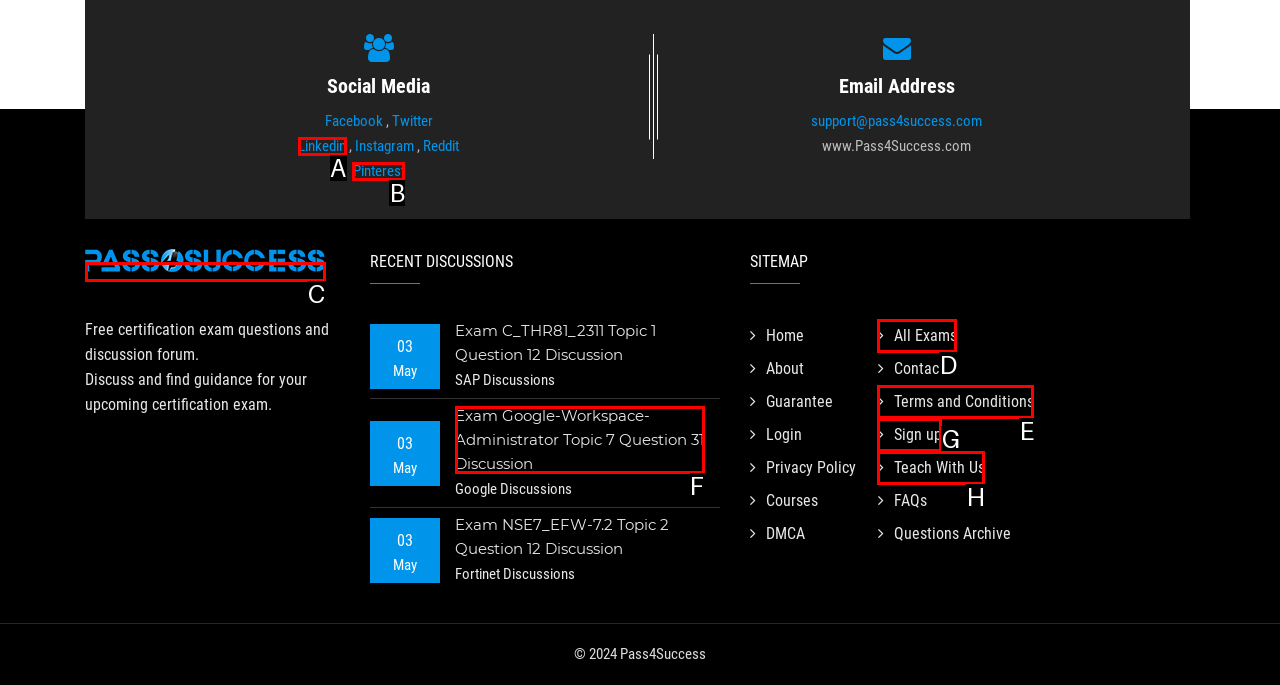Choose the HTML element that matches the description: Sign up
Reply with the letter of the correct option from the given choices.

G